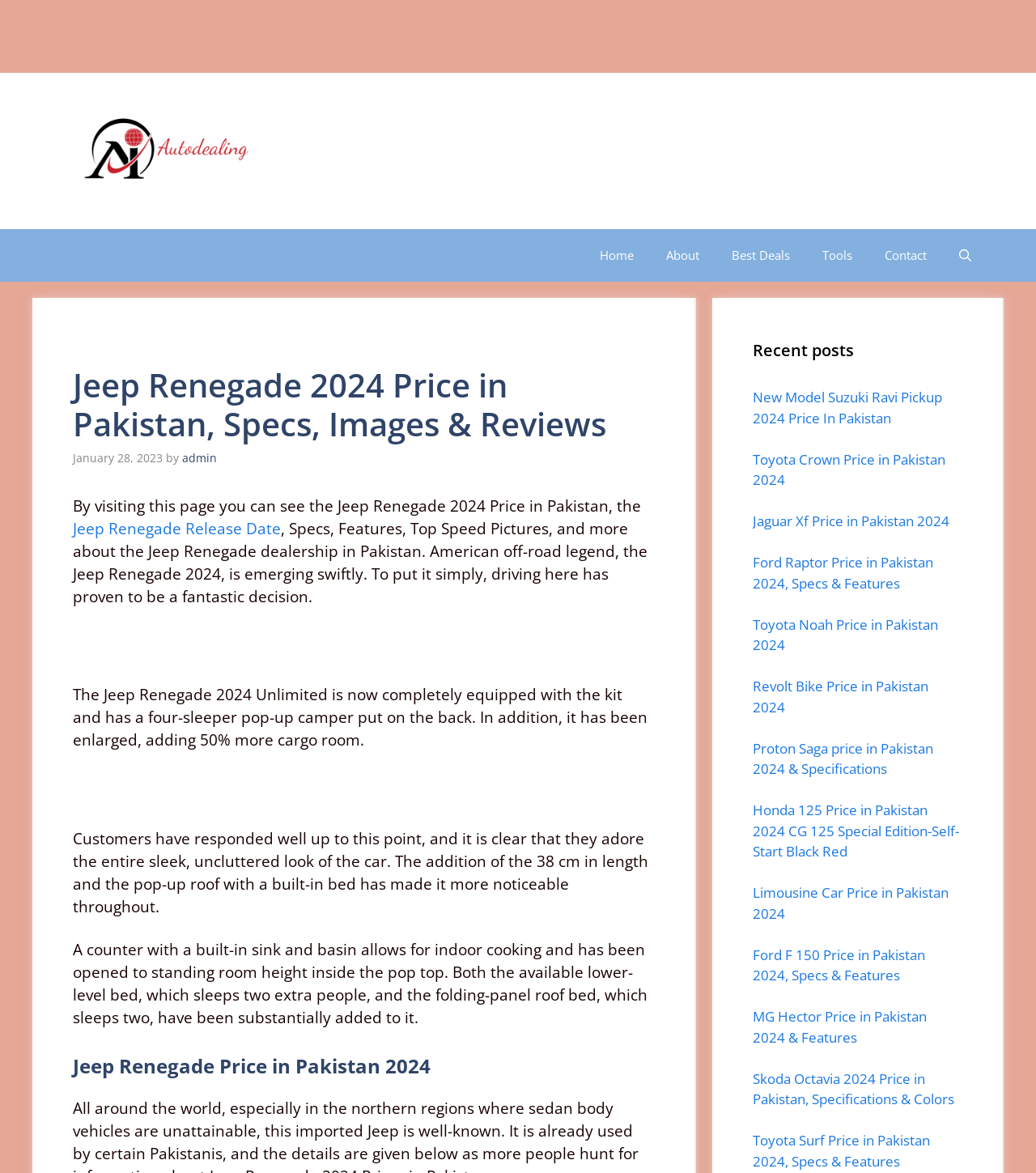Please identify the bounding box coordinates of the area that needs to be clicked to fulfill the following instruction: "Open the search."

[0.91, 0.195, 0.953, 0.24]